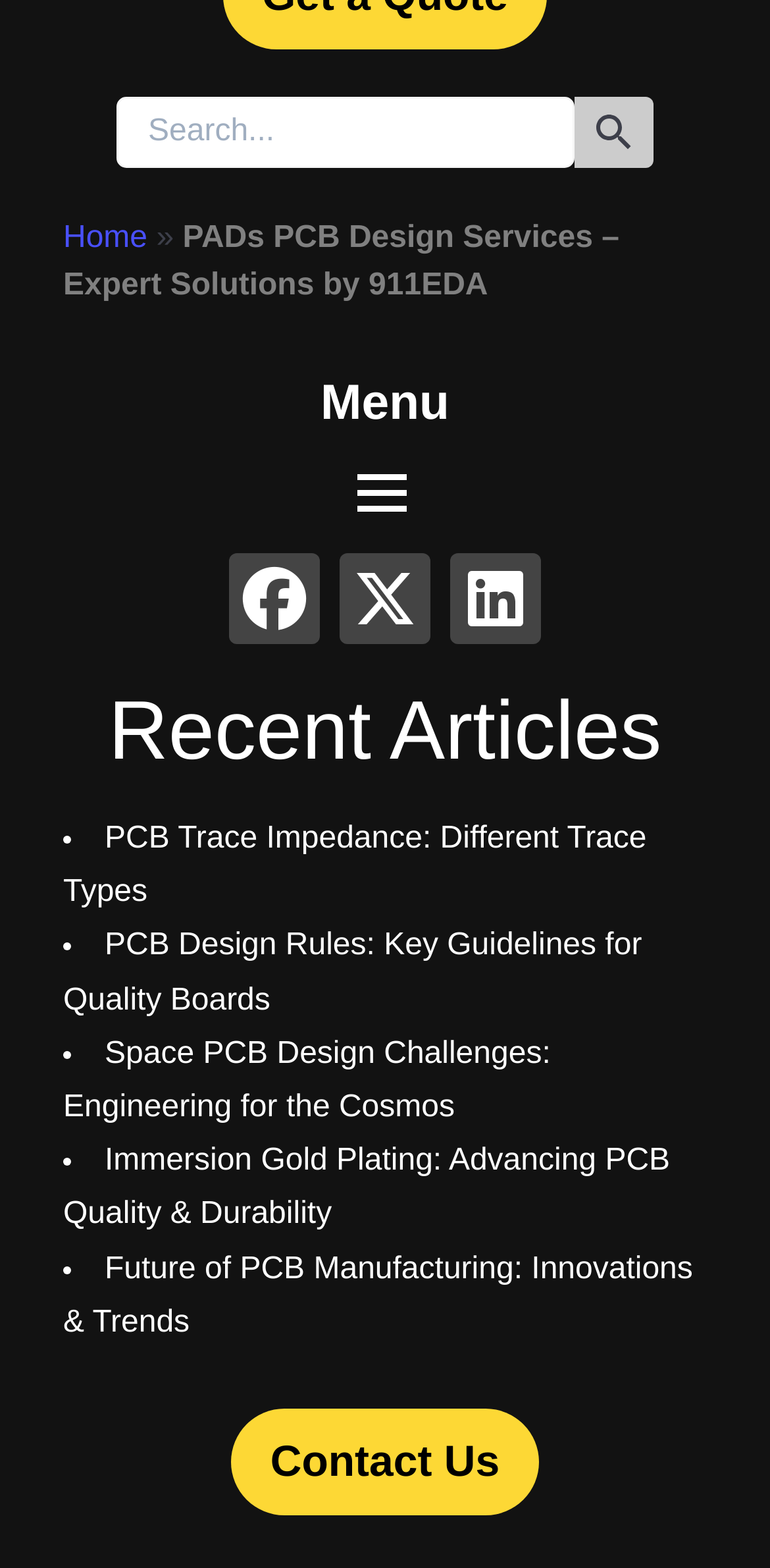What is the last link in the menu?
Answer the question in a detailed and comprehensive manner.

The menu section has several links, and the last link is 'Contact Us', which is likely a navigation link to a page with contact information or a contact form.